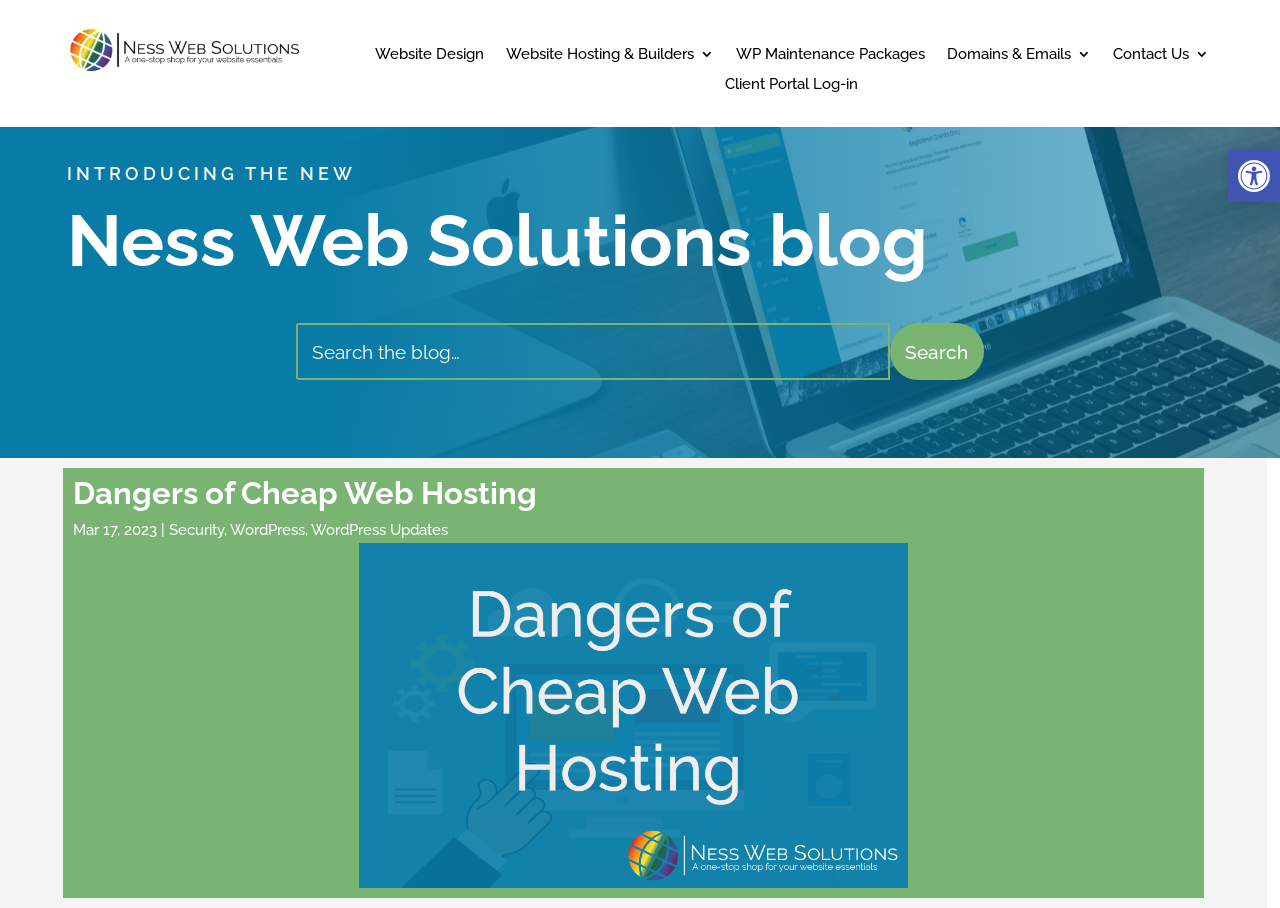What is the date of the blog post?
Please answer the question as detailed as possible.

The date of the blog post is indicated by the static text 'Mar 17, 2023' which is located below the heading 'Dangers of Cheap Web Hosting'.